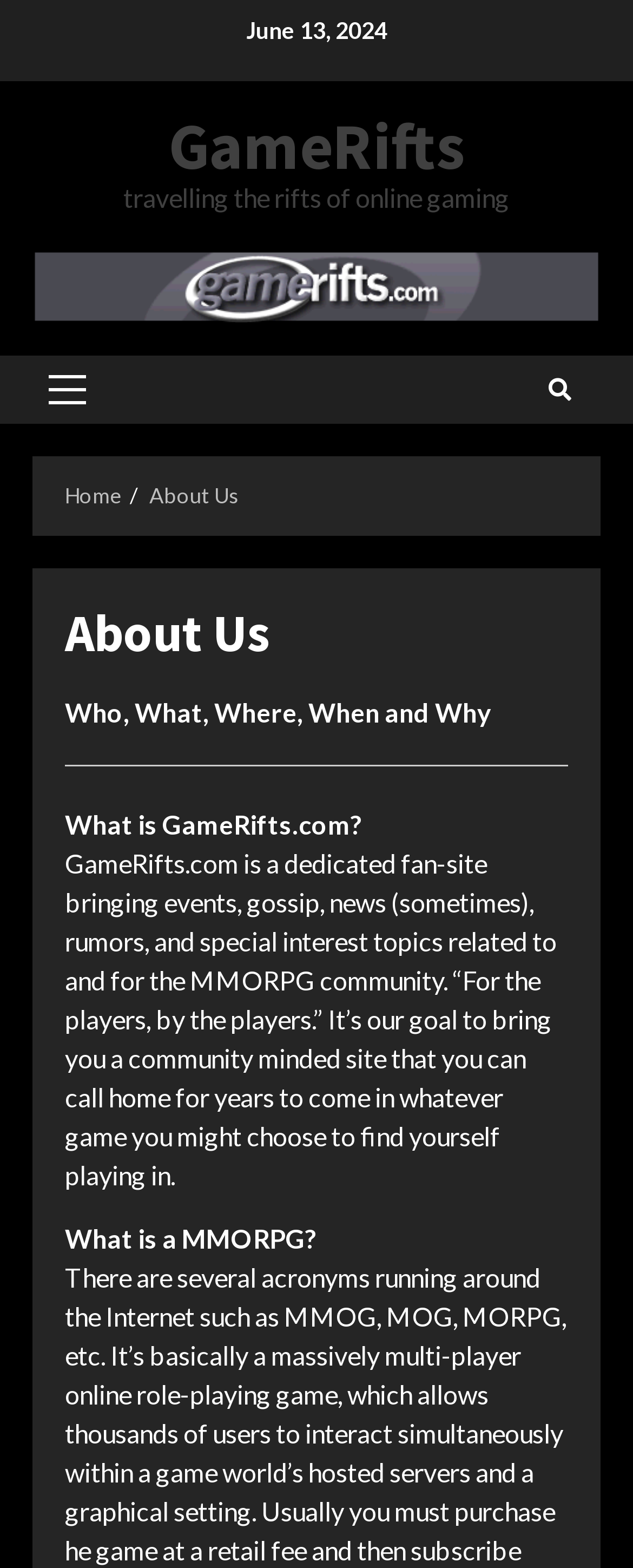Bounding box coordinates are specified in the format (top-left x, top-left y, bottom-right x, bottom-right y). All values are floating point numbers bounded between 0 and 1. Please provide the bounding box coordinate of the region this sentence describes: Home

[0.103, 0.307, 0.192, 0.324]